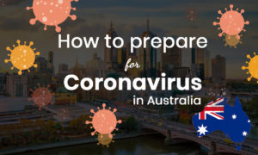Provide a brief response to the question below using a single word or phrase: 
What is highlighted in a deeper typeface?

Coronavirus